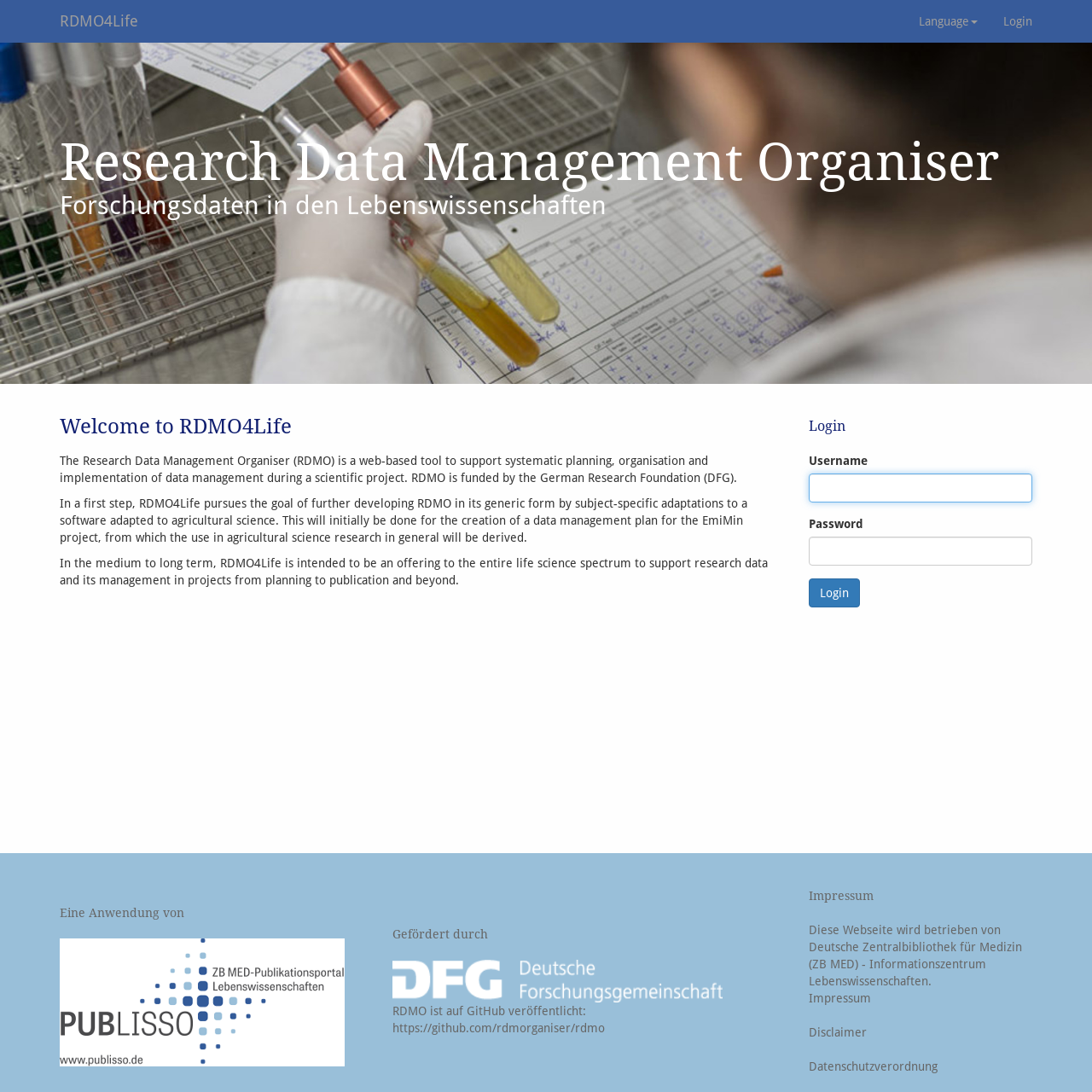Given the description: "April 9, 2021", determine the bounding box coordinates of the UI element. The coordinates should be formatted as four float numbers between 0 and 1, [left, top, right, bottom].

None